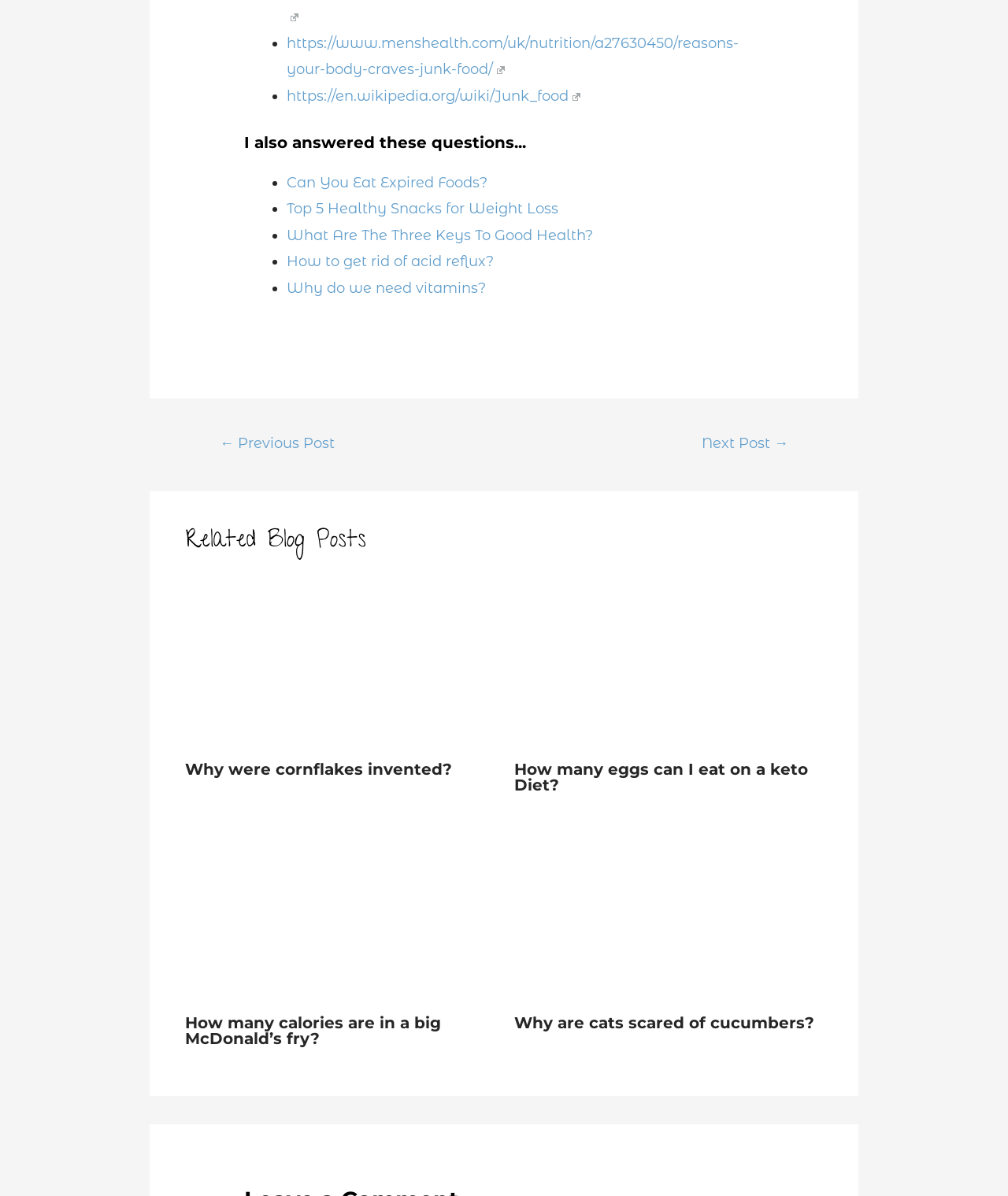Locate the UI element described by https://www.menshealth.com/uk/nutrition/a27630450/reasons-your-body-craves-junk-food/ in the provided webpage screenshot. Return the bounding box coordinates in the format (top-left x, top-left y, bottom-right x, bottom-right y), ensuring all values are between 0 and 1.

[0.284, 0.029, 0.733, 0.065]